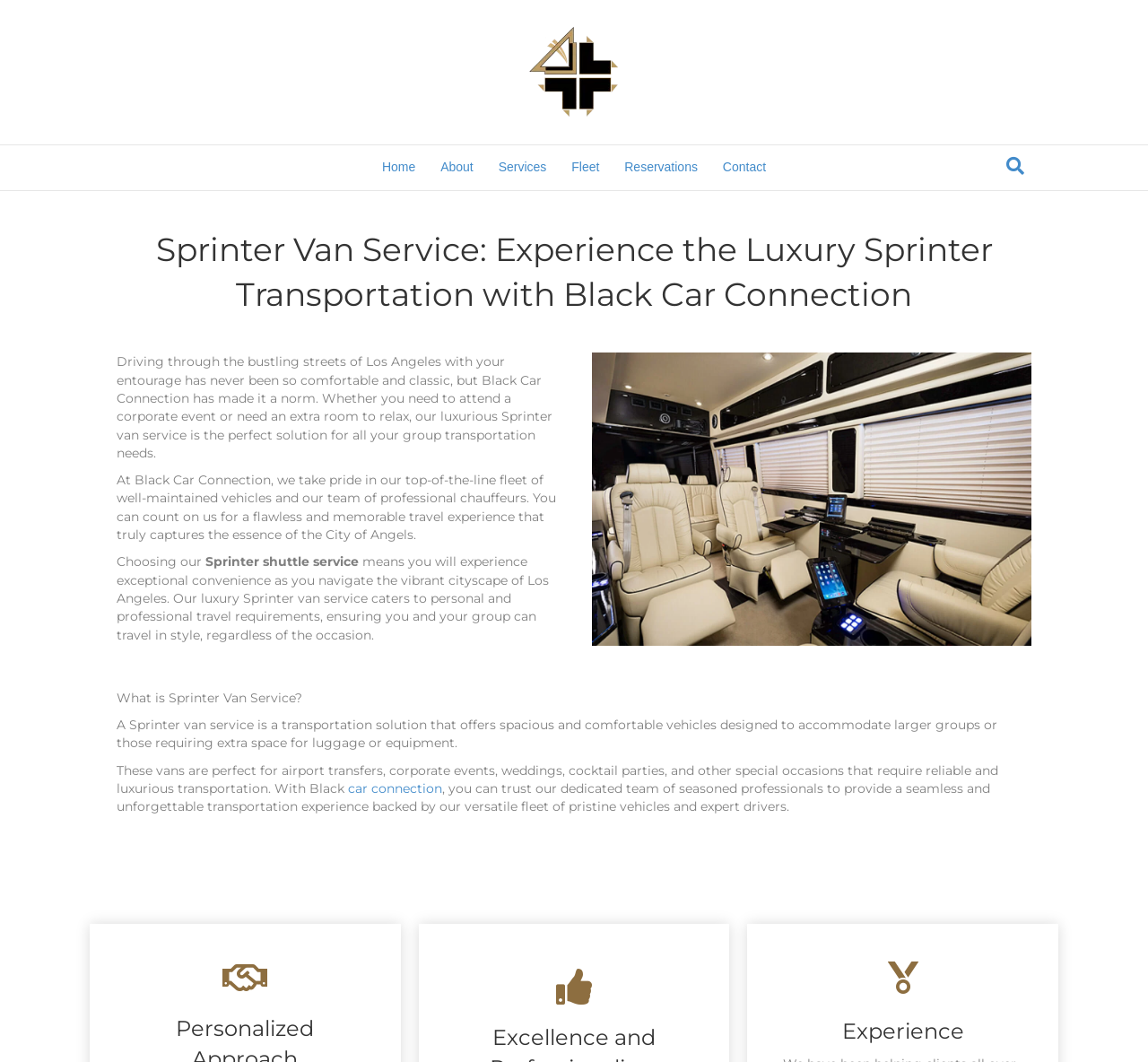Kindly determine the bounding box coordinates of the area that needs to be clicked to fulfill this instruction: "Explore Fleet options".

[0.488, 0.137, 0.532, 0.179]